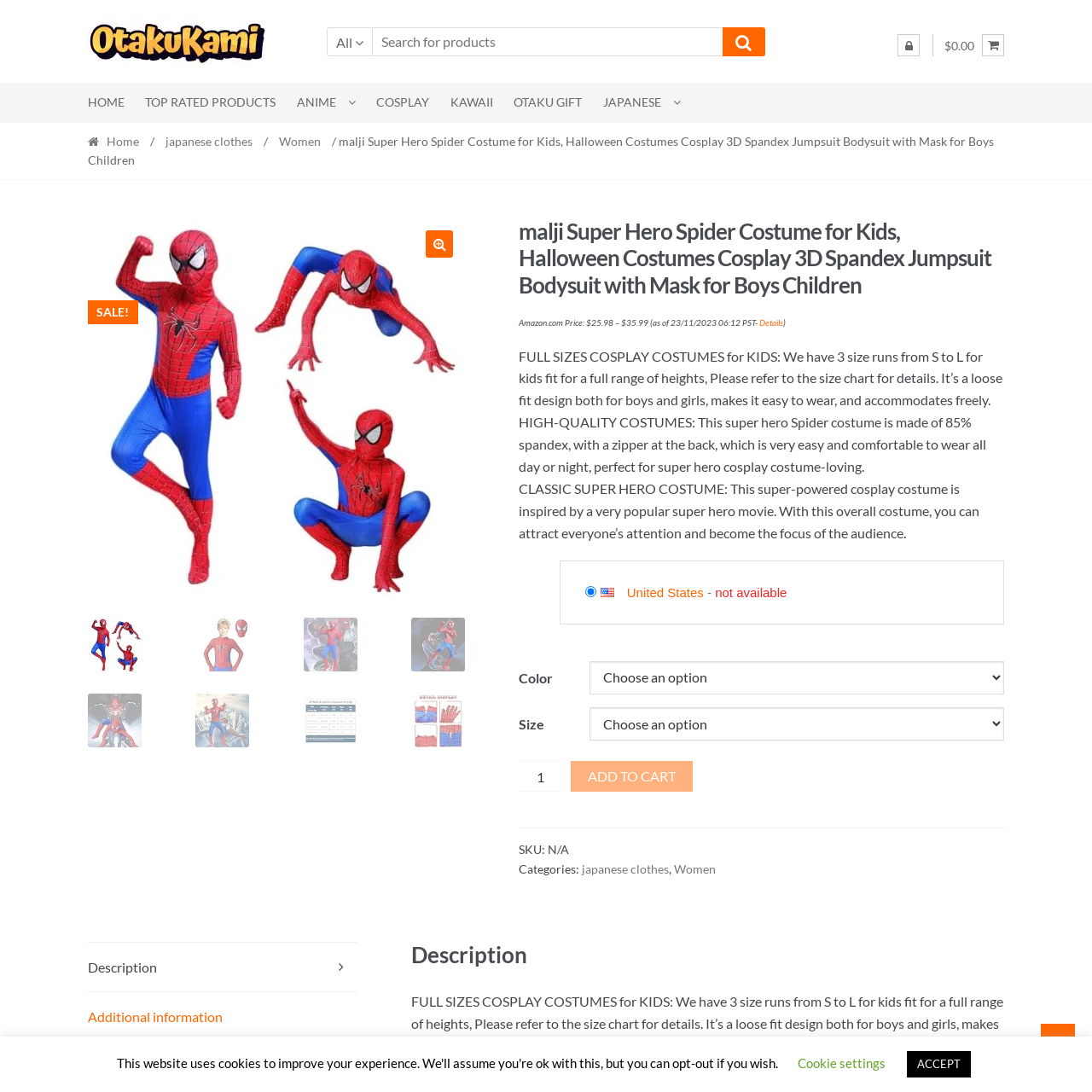What is the size range of the costume?
Analyze the image inside the red bounding box and provide a one-word or short-phrase answer to the question.

S to L